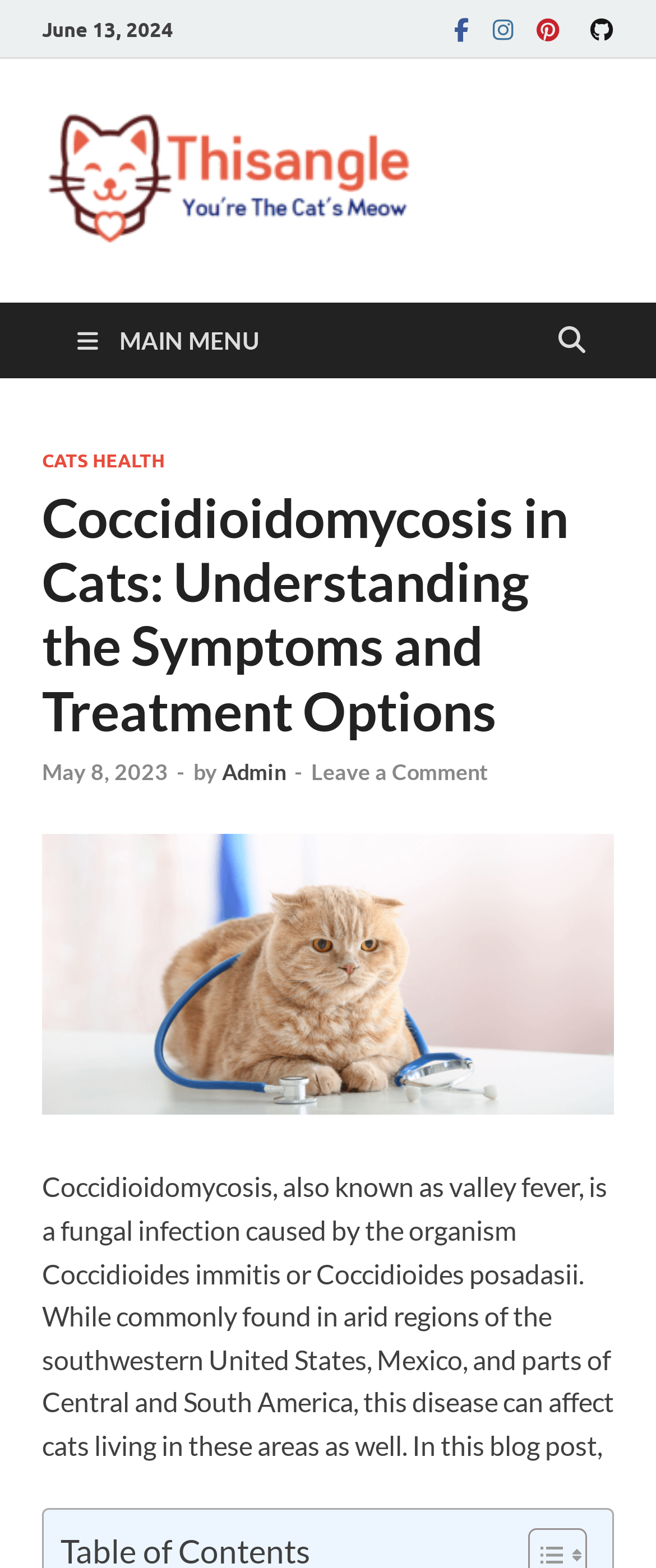What is the author of the article?
Please answer the question as detailed as possible based on the image.

I found the author of the article by looking at the text 'by Admin' which is located below the title of the article and above the date.